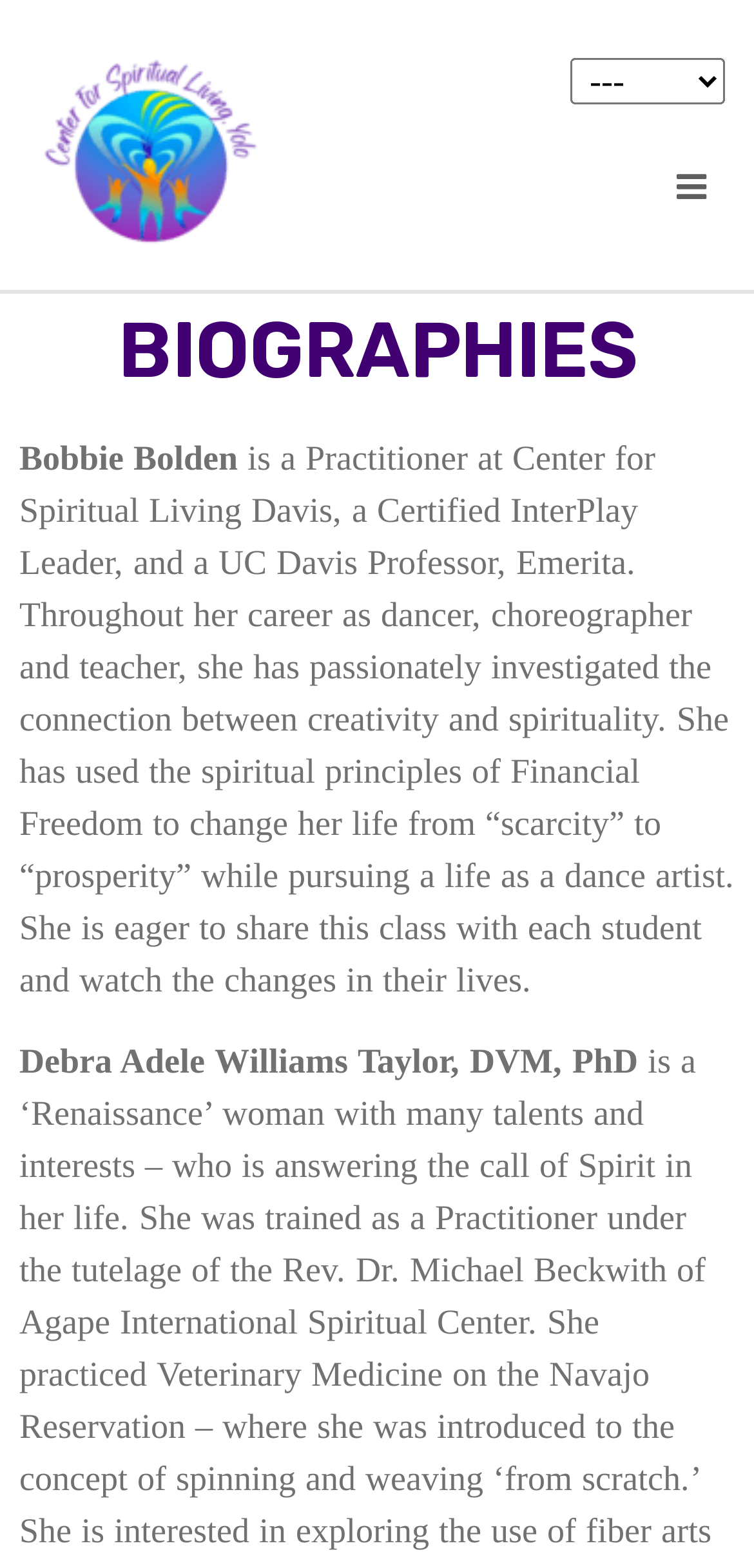Given the webpage screenshot, identify the bounding box of the UI element that matches this description: "title="Logo"".

[0.038, 0.018, 0.628, 0.173]